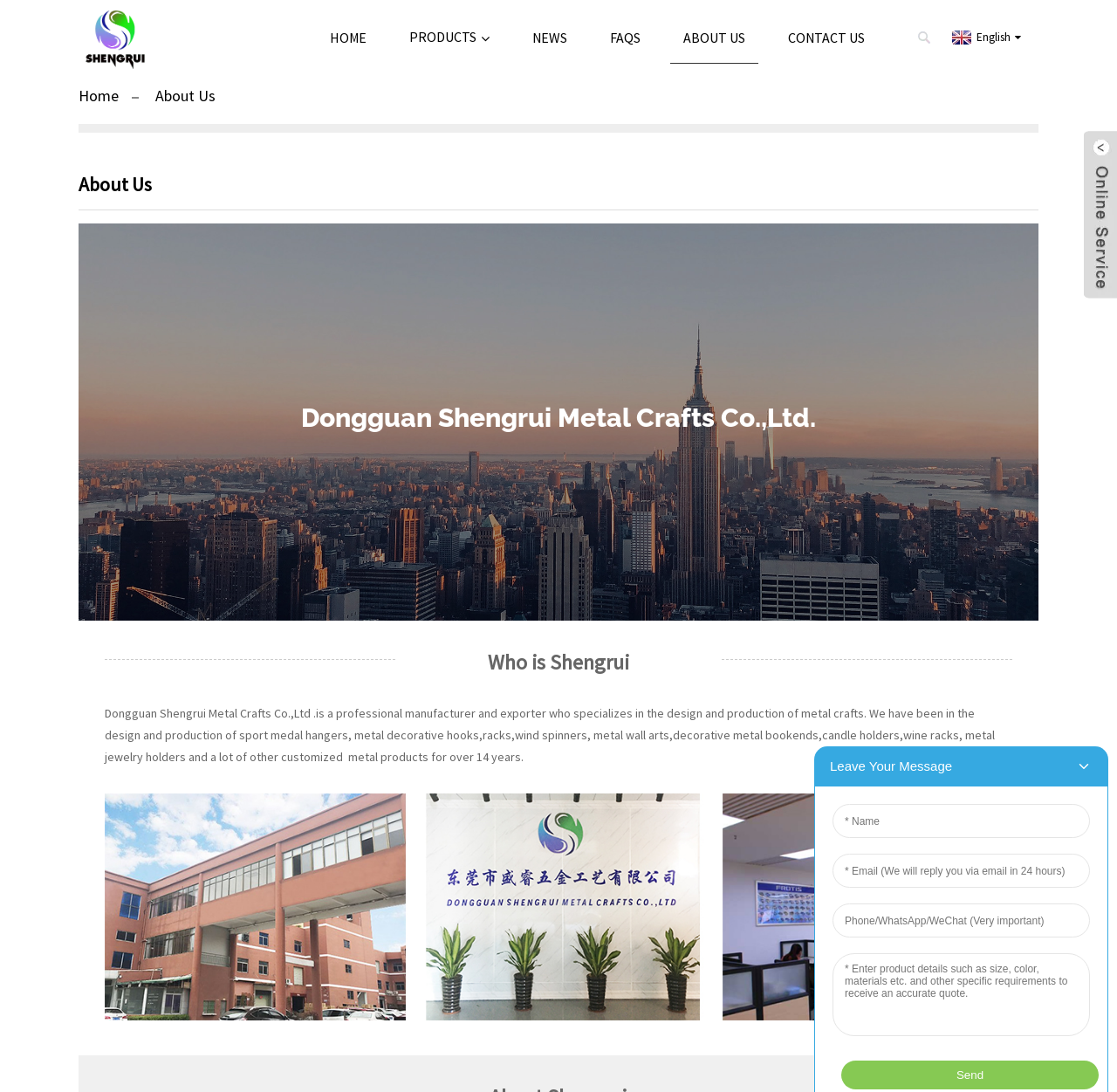Provide an in-depth caption for the elements present on the webpage.

The webpage is about Dongguan Shengrui Metal Crafts Co., Ltd., a professional manufacturer and exporter of metal crafts. At the top left corner, there is a logo figure with a link to the homepage. Below the logo, there is a navigation menu with links to different sections of the website, including HOME, PRODUCTS, NEWS, FAQS, ABOUT US, and CONTACT US. 

To the right of the navigation menu, there is another set of links, including English, Home, and About Us. 

The main content of the webpage is divided into three sections. The first section is a heading that reads "About Us". Below this heading, there is a subheading that reads "Dongguan Shengrui Metal Crafts Co.,Ltd." followed by another subheading "Who is Shengrui". 

The main text of the webpage is a paragraph that describes the company's expertise in designing and producing metal crafts, including sport medal hangers, metal decorative hooks, racks, wind spinners, metal wall arts, decorative metal bookends, candle holders, wine racks, metal jewelry holders, and other customized metal products. The company has been in this business for over 14 years.